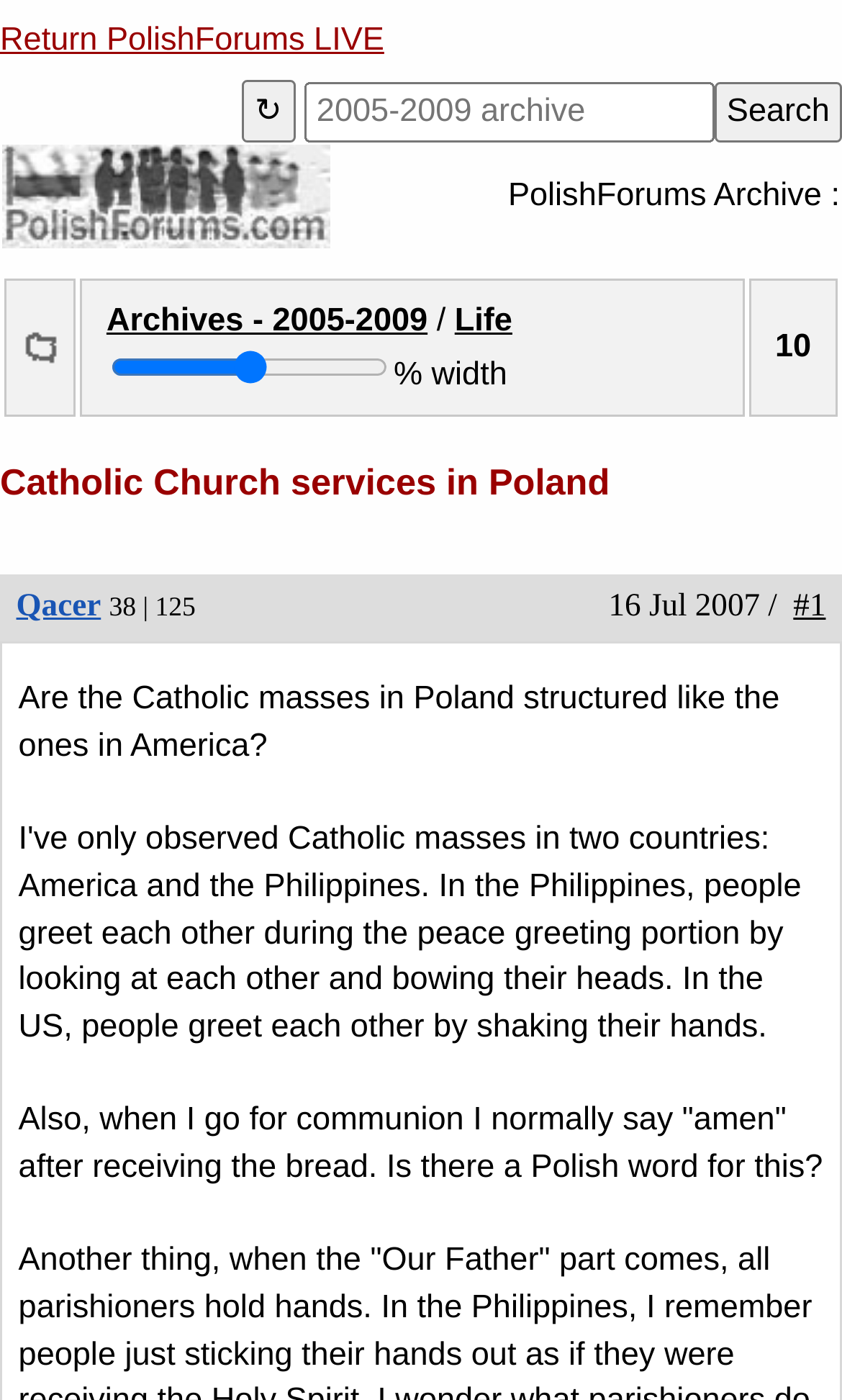Given the element description: "Return PolishForums LIVE", predict the bounding box coordinates of the UI element it refers to, using four float numbers between 0 and 1, i.e., [left, top, right, bottom].

[0.0, 0.012, 0.456, 0.045]